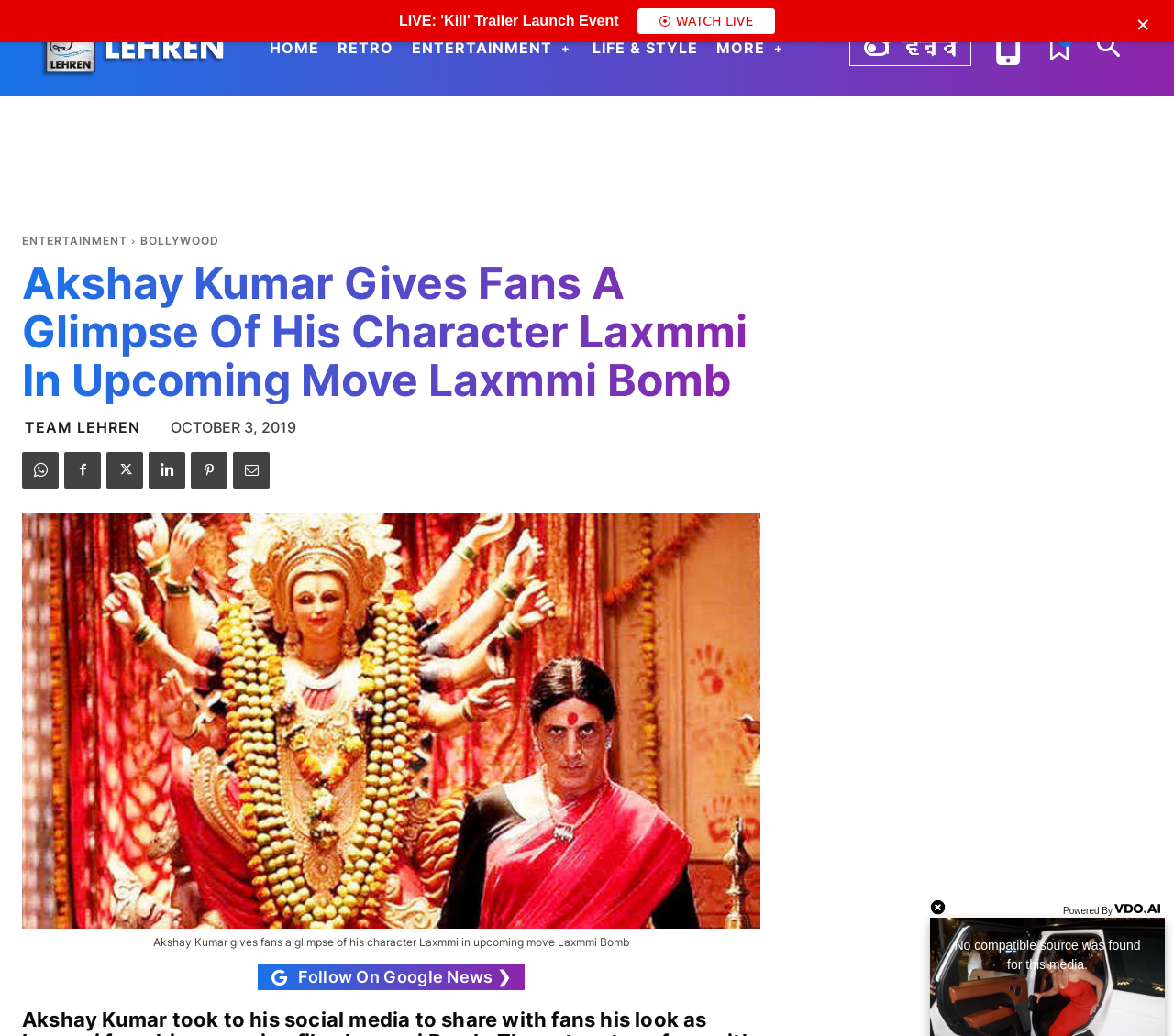Please identify the bounding box coordinates of the clickable element to fulfill the following instruction: "Click on the 'How to Black Out White Letters on Tires' link". The coordinates should be four float numbers between 0 and 1, i.e., [left, top, right, bottom].

None